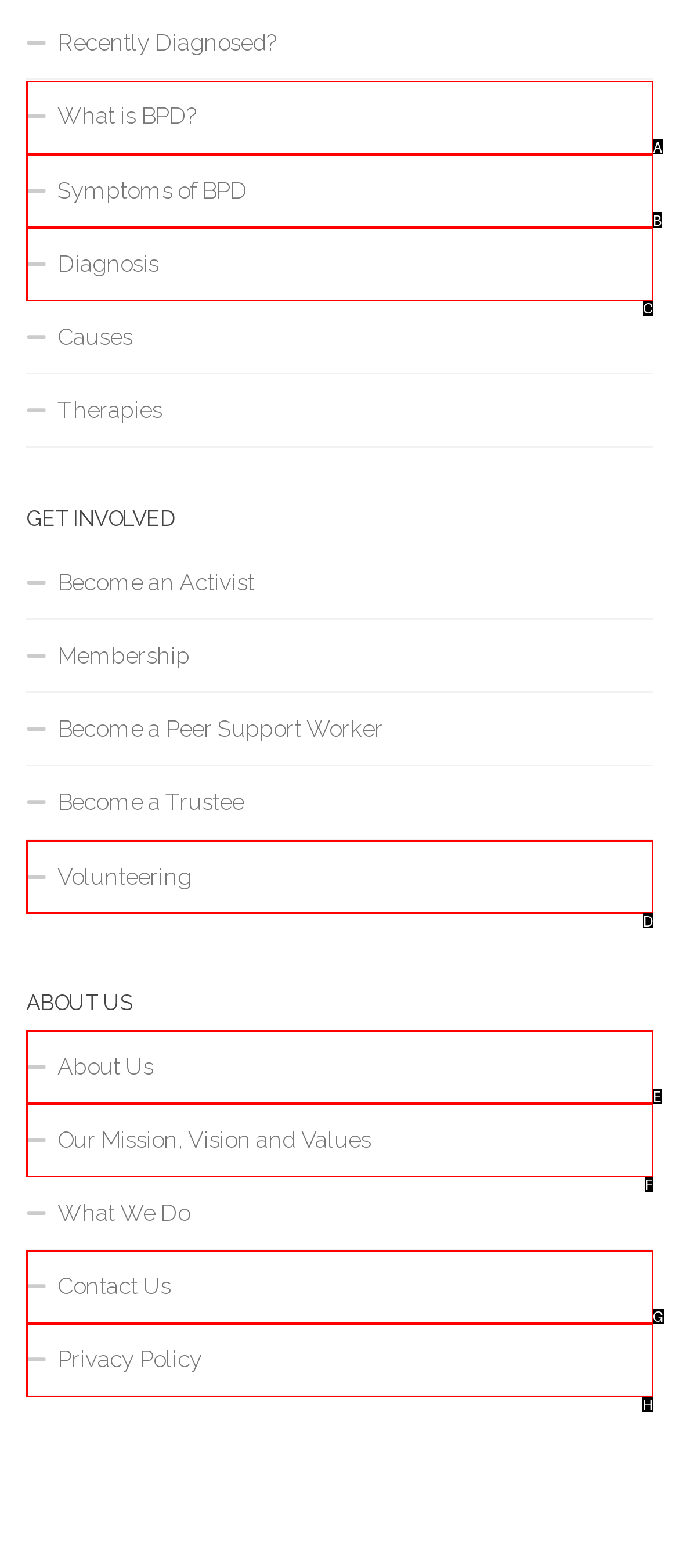Tell me the letter of the HTML element that best matches the description: Contact Us from the provided options.

G